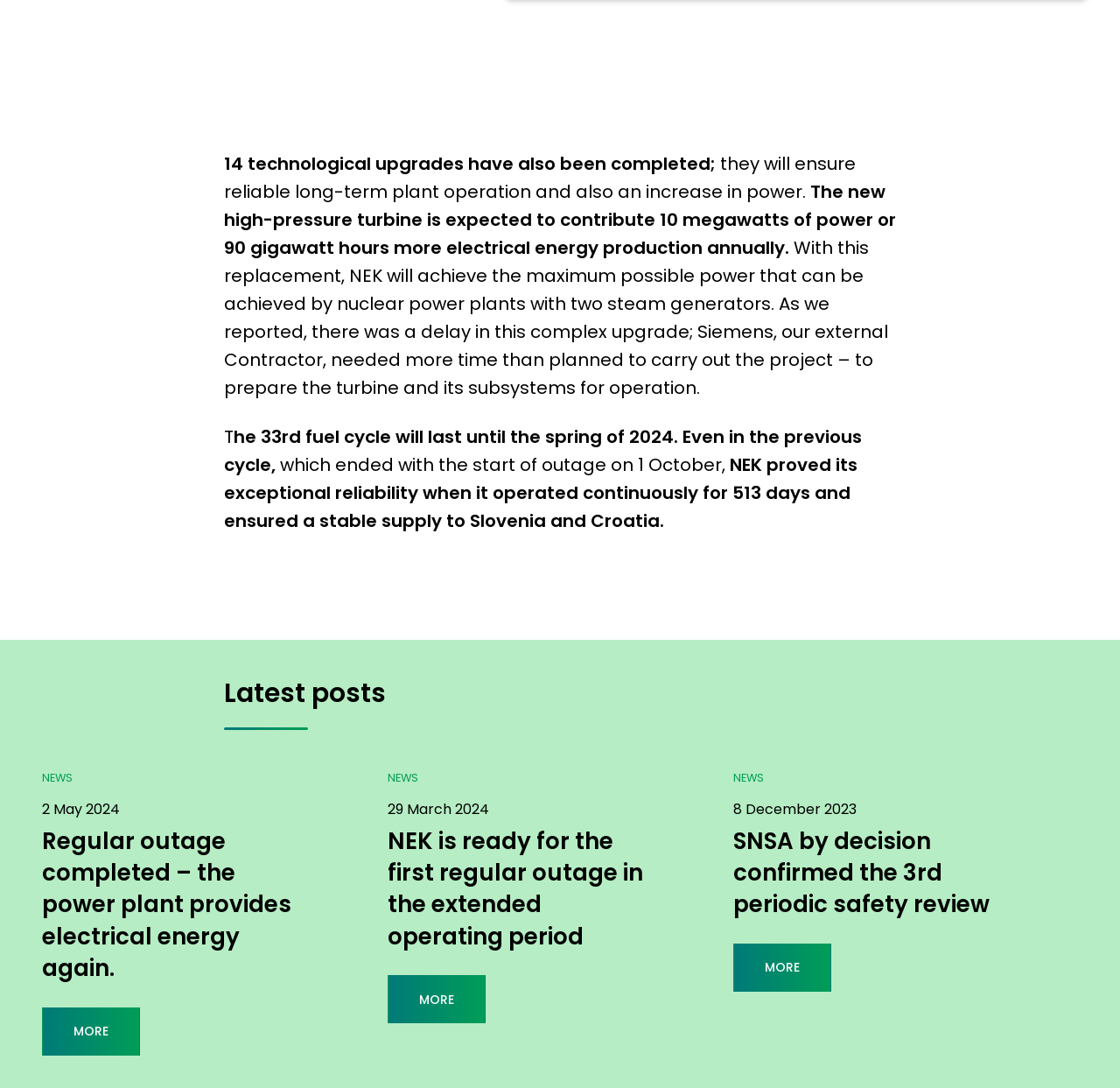Please identify the bounding box coordinates of the element's region that needs to be clicked to fulfill the following instruction: "View 'NEK is ready for the first regular outage in the extended operating period'". The bounding box coordinates should consist of four float numbers between 0 and 1, i.e., [left, top, right, bottom].

[0.346, 0.896, 0.434, 0.941]